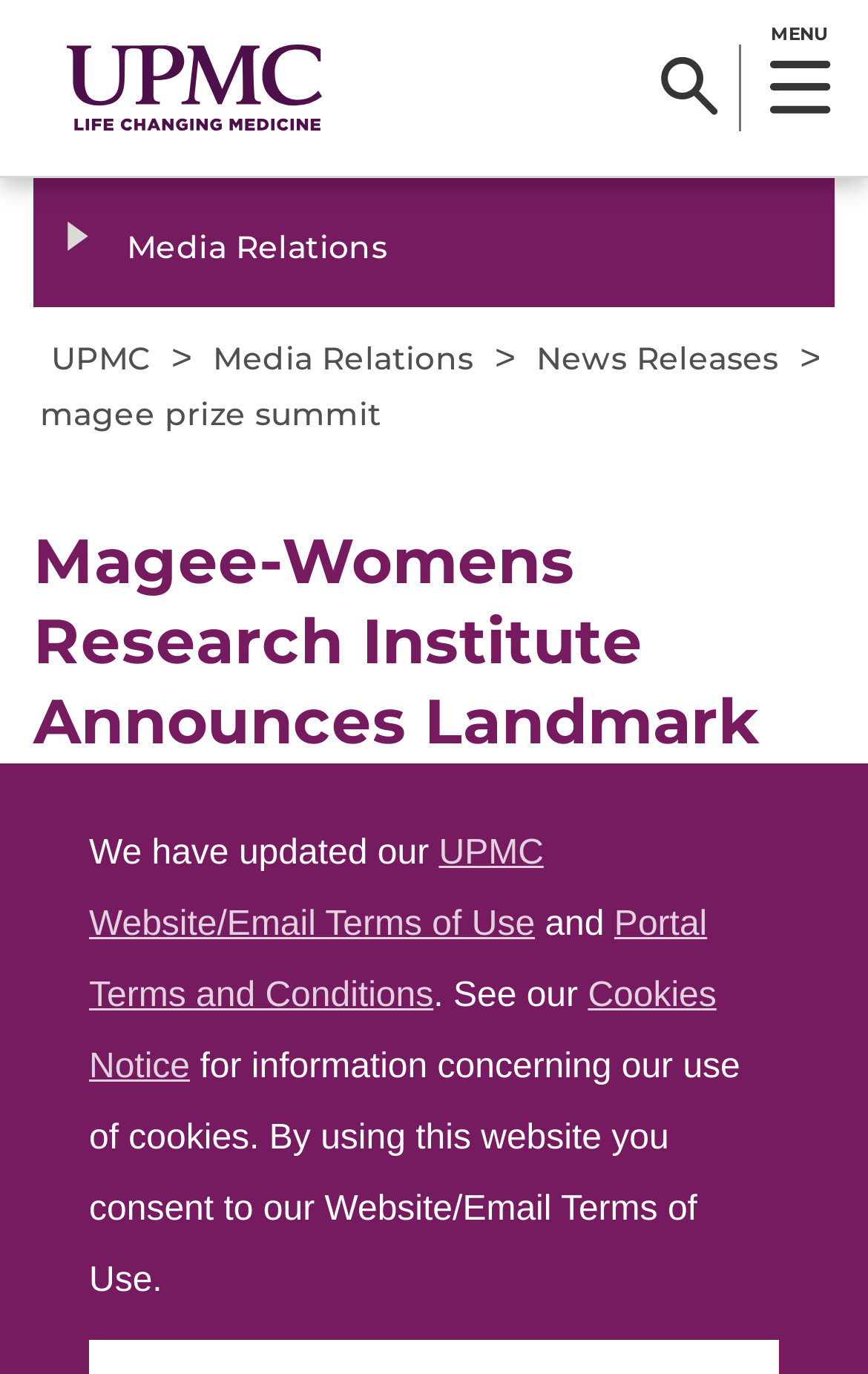Identify the main title of the webpage and generate its text content.

​Magee-Womens Research Institute Announces Landmark Award to Advance Scientific Discoveries in Women’s Health